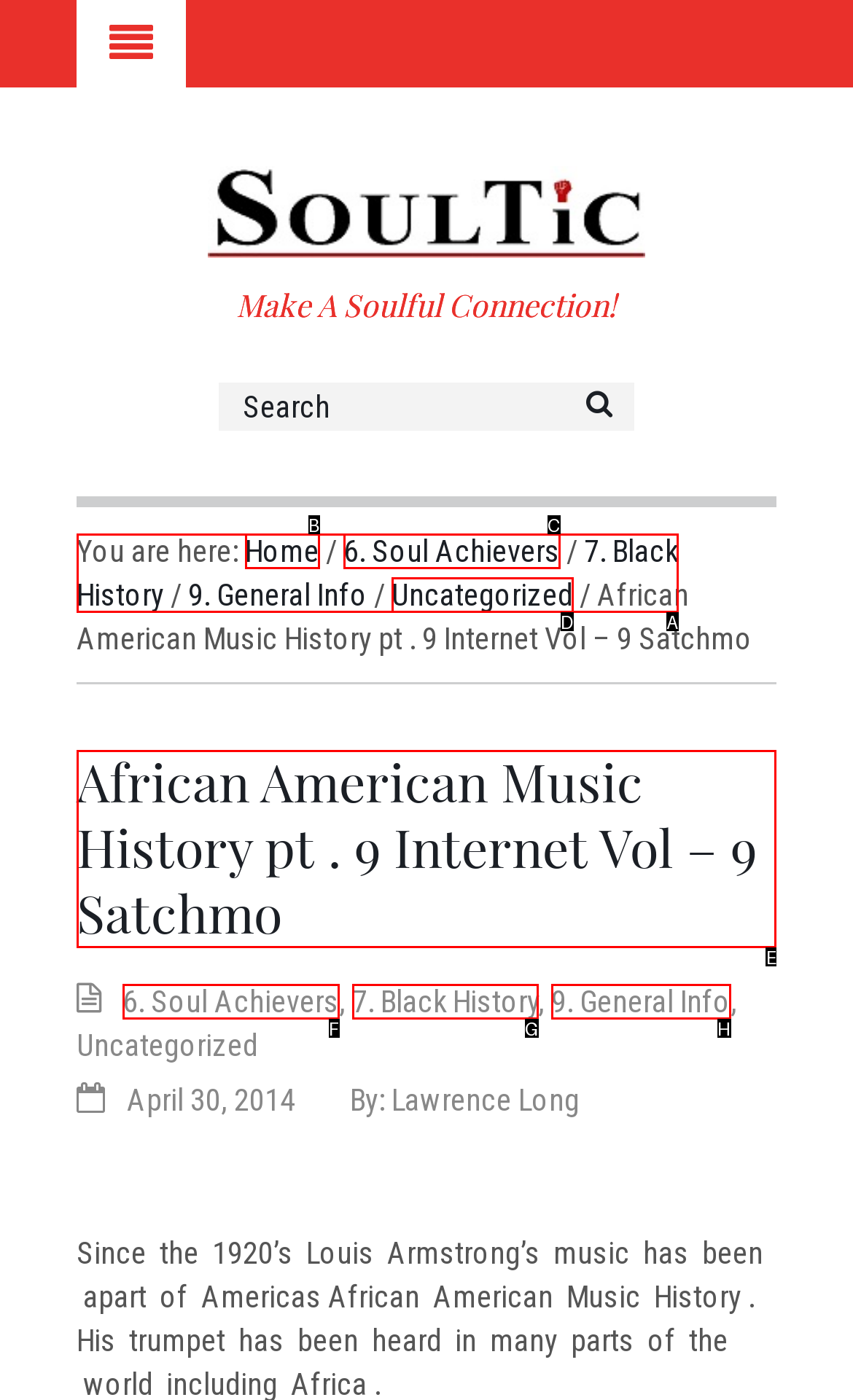Determine which letter corresponds to the UI element to click for this task: Read about African American Music History
Respond with the letter from the available options.

E